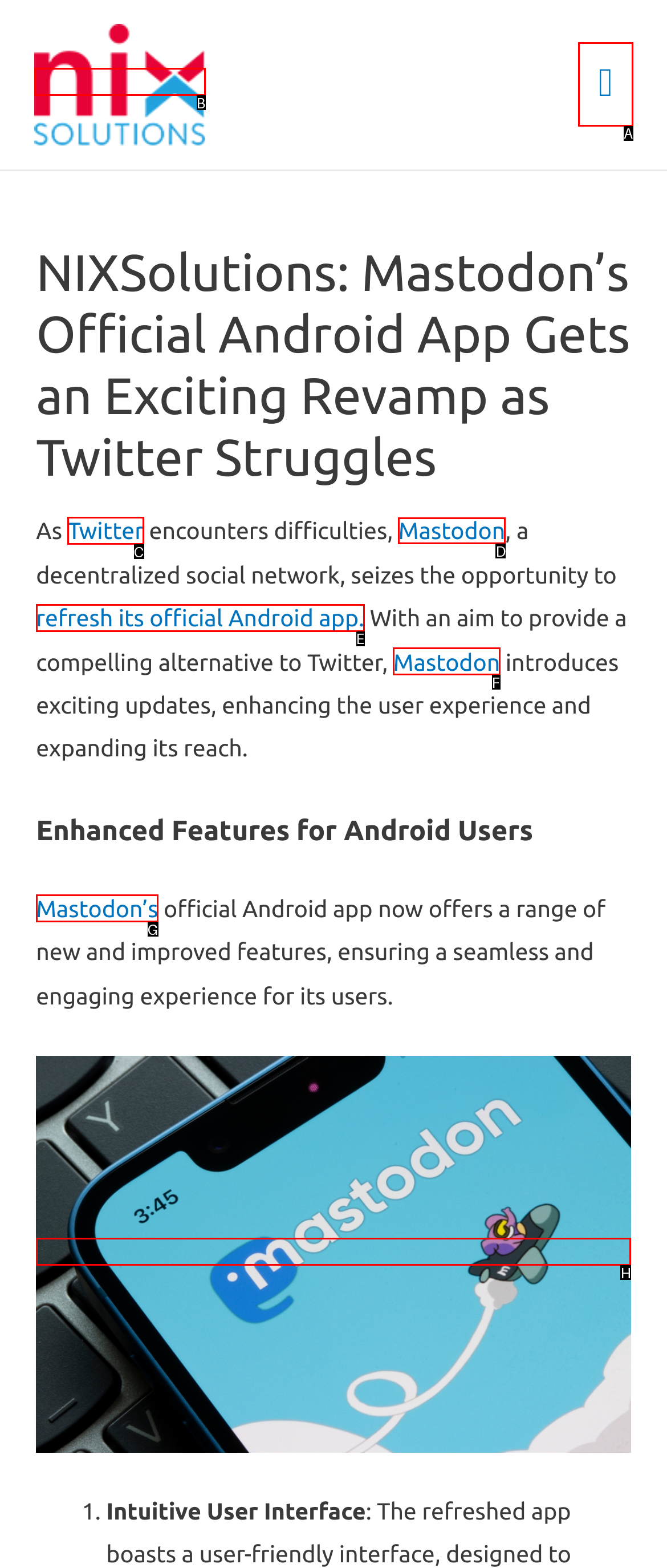Select the option I need to click to accomplish this task: Read more about Mastodon
Provide the letter of the selected choice from the given options.

D